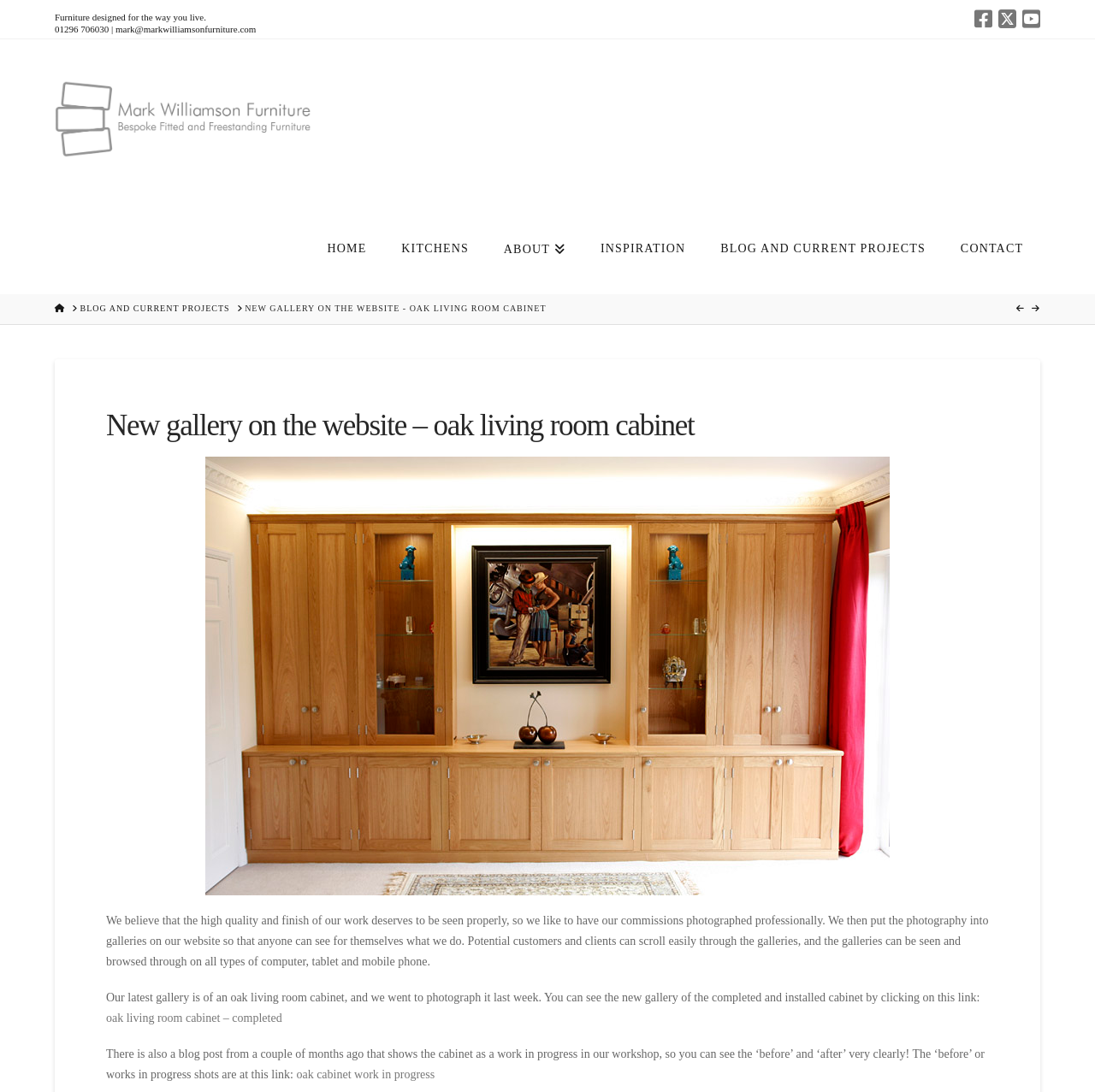Determine the bounding box coordinates of the section to be clicked to follow the instruction: "Go to HOME page". The coordinates should be given as four float numbers between 0 and 1, formatted as [left, top, right, bottom].

[0.282, 0.144, 0.35, 0.269]